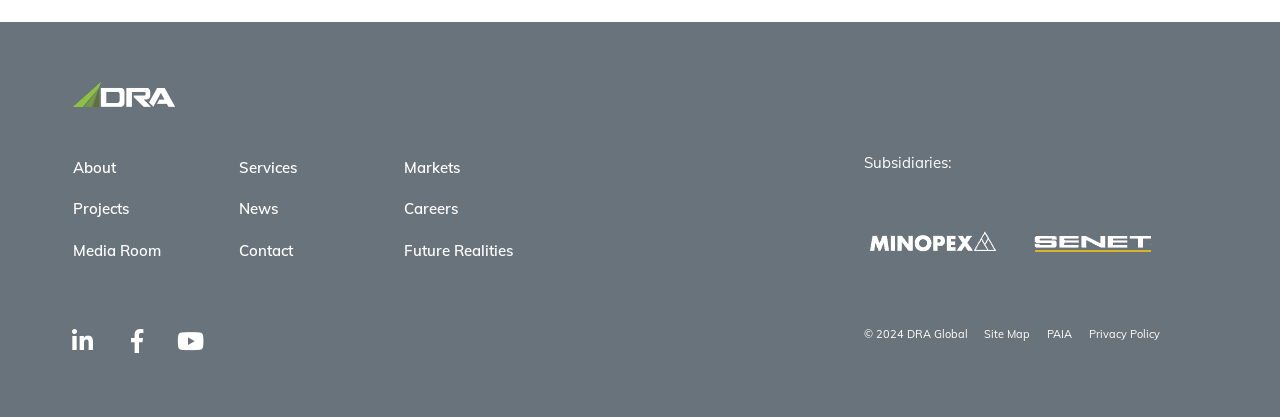Identify the bounding box coordinates of the clickable section necessary to follow the following instruction: "go to about page". The coordinates should be presented as four float numbers from 0 to 1, i.e., [left, top, right, bottom].

[0.057, 0.379, 0.09, 0.424]